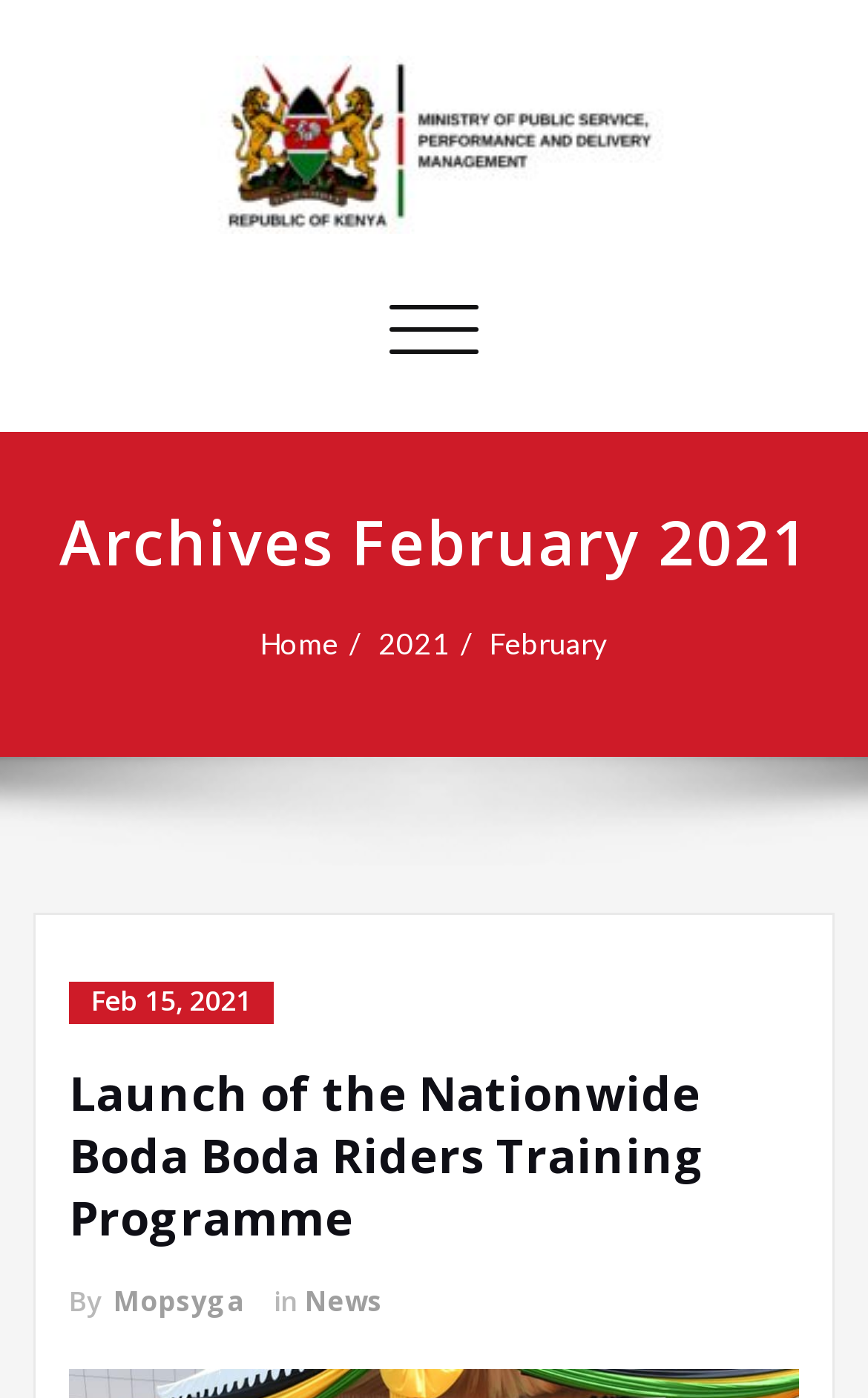Provide a short answer to the following question with just one word or phrase: What is the date of the news article?

Feb 15, 2021